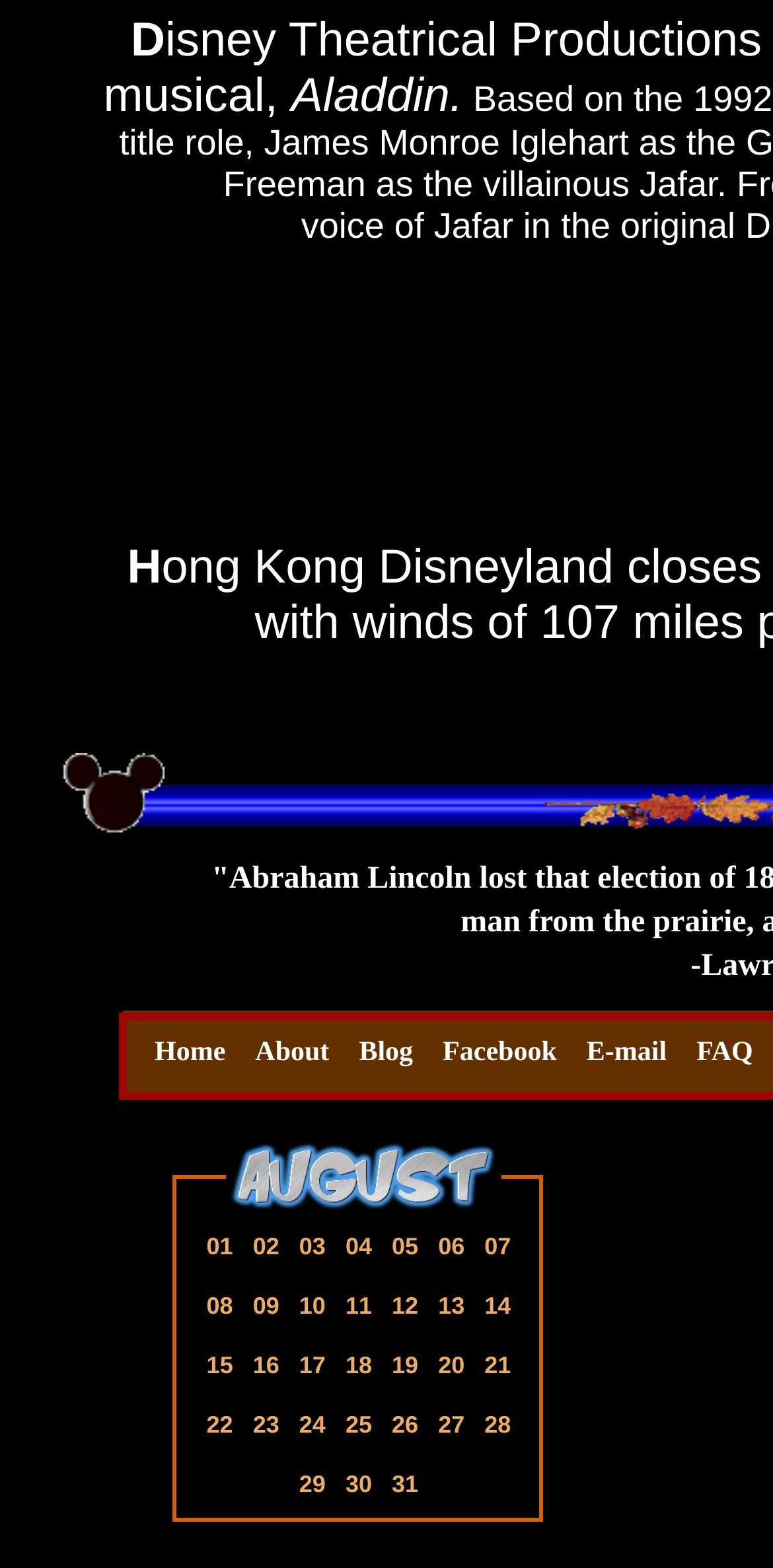Please study the image and answer the question comprehensively:
How many links are there in the layout table cell with the text 'Home'?

In the layout table cell with the text 'Home', there is only one link, which is the 'Home' link itself, with a bounding box of [0.2, 0.676, 0.312, 0.677].